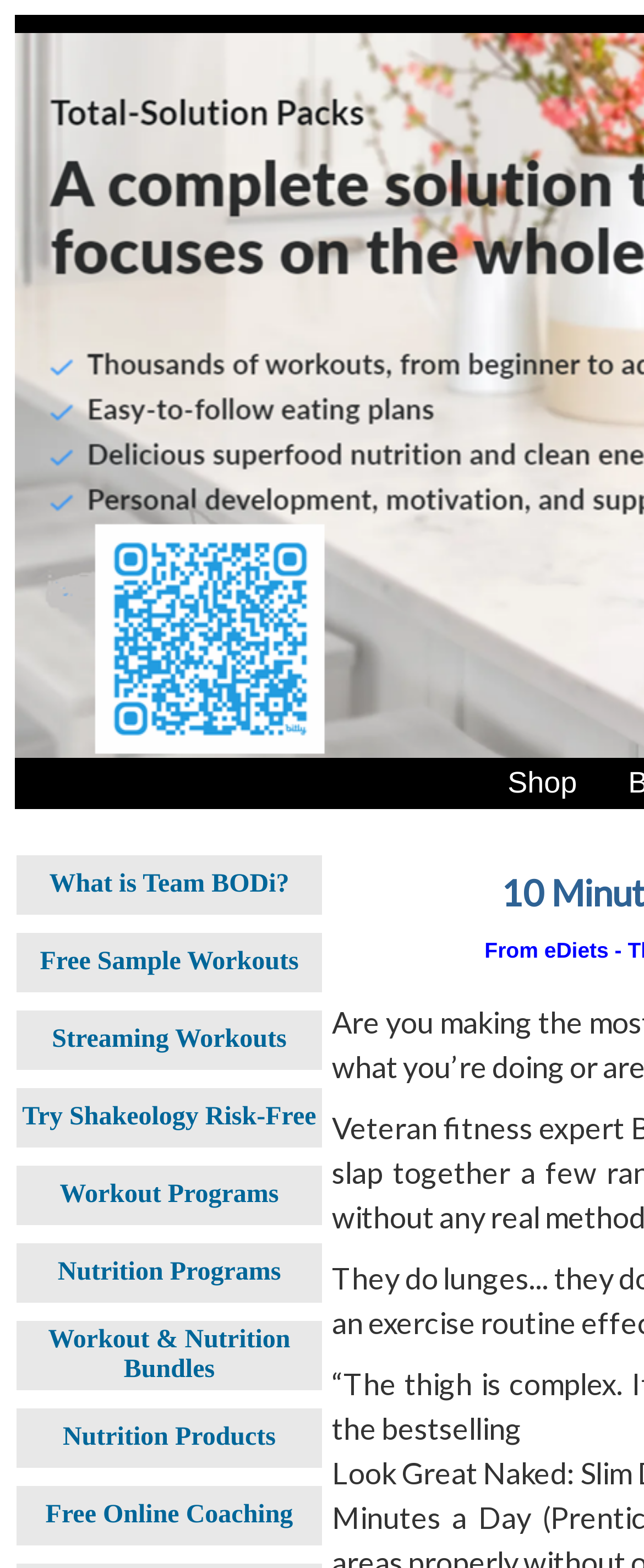Provide the bounding box coordinates in the format (top-left x, top-left y, bottom-right x, bottom-right y). All values are floating point numbers between 0 and 1. Determine the bounding box coordinate of the UI element described as: Shop

[0.788, 0.489, 0.896, 0.51]